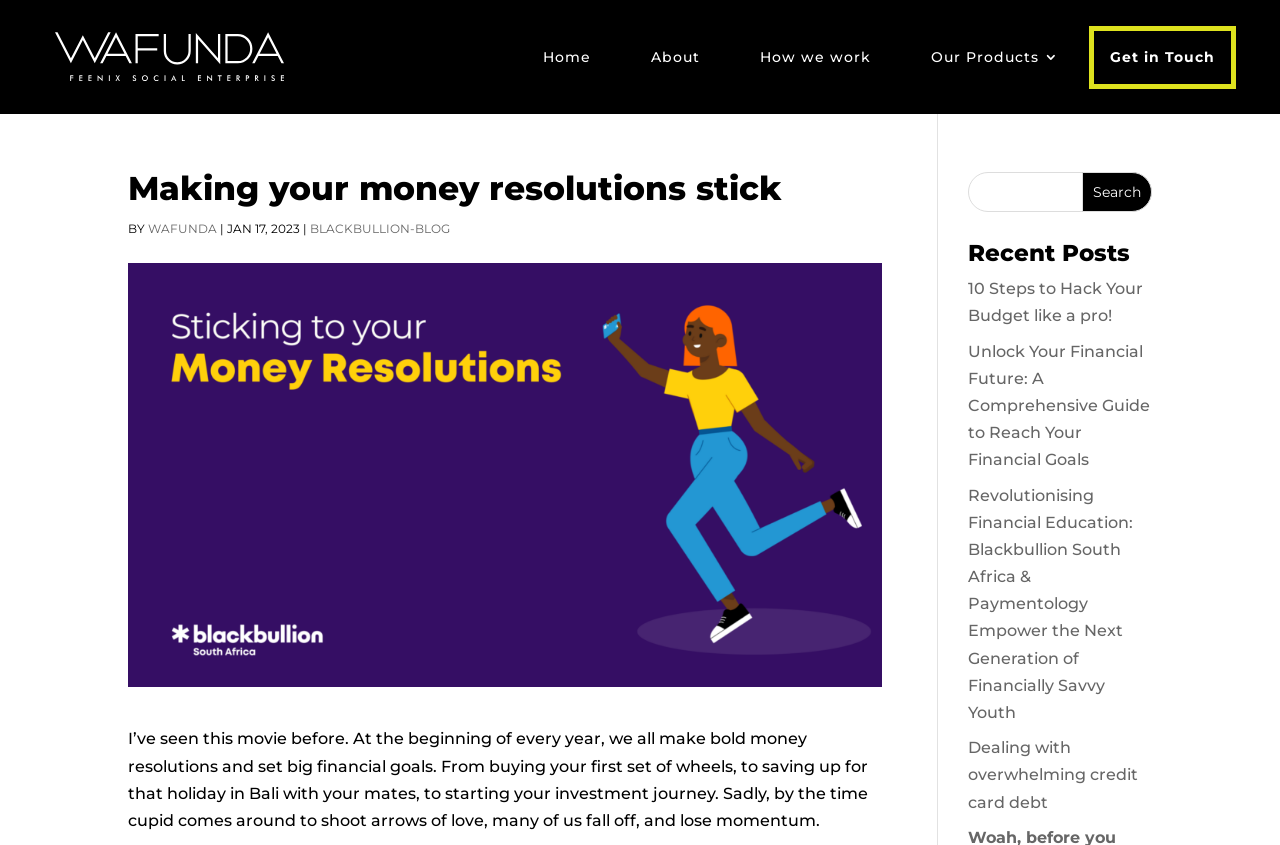What is the name of the website?
Please give a detailed and elaborate answer to the question based on the image.

I determined the answer by looking at the link 'WAFUNDA' with the bounding box coordinates [0.116, 0.262, 0.17, 0.28] which is next to the 'BY' text, indicating the author or website name.